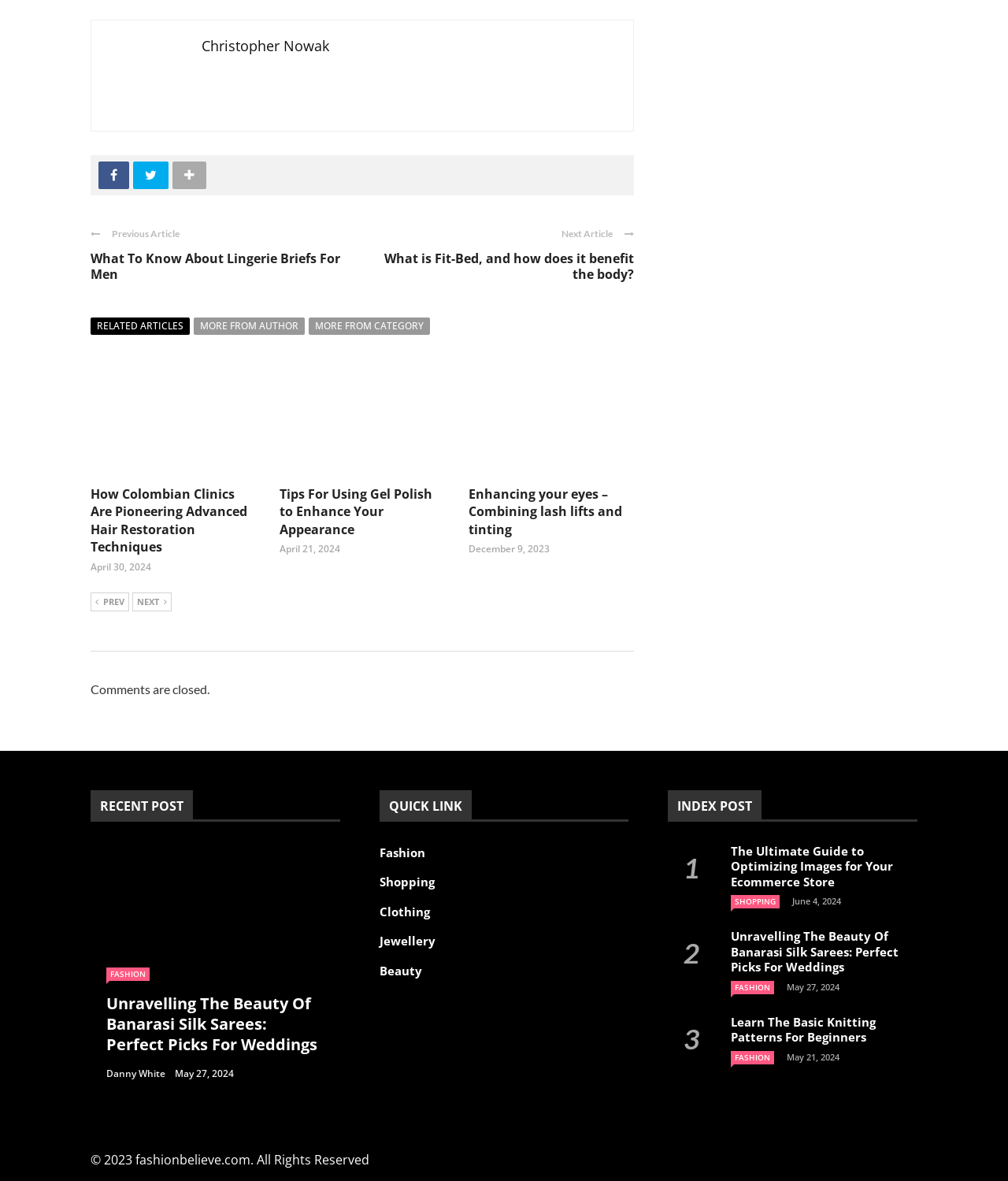Please locate the bounding box coordinates of the element's region that needs to be clicked to follow the instruction: "Go to Library". The bounding box coordinates should be provided as four float numbers between 0 and 1, i.e., [left, top, right, bottom].

None